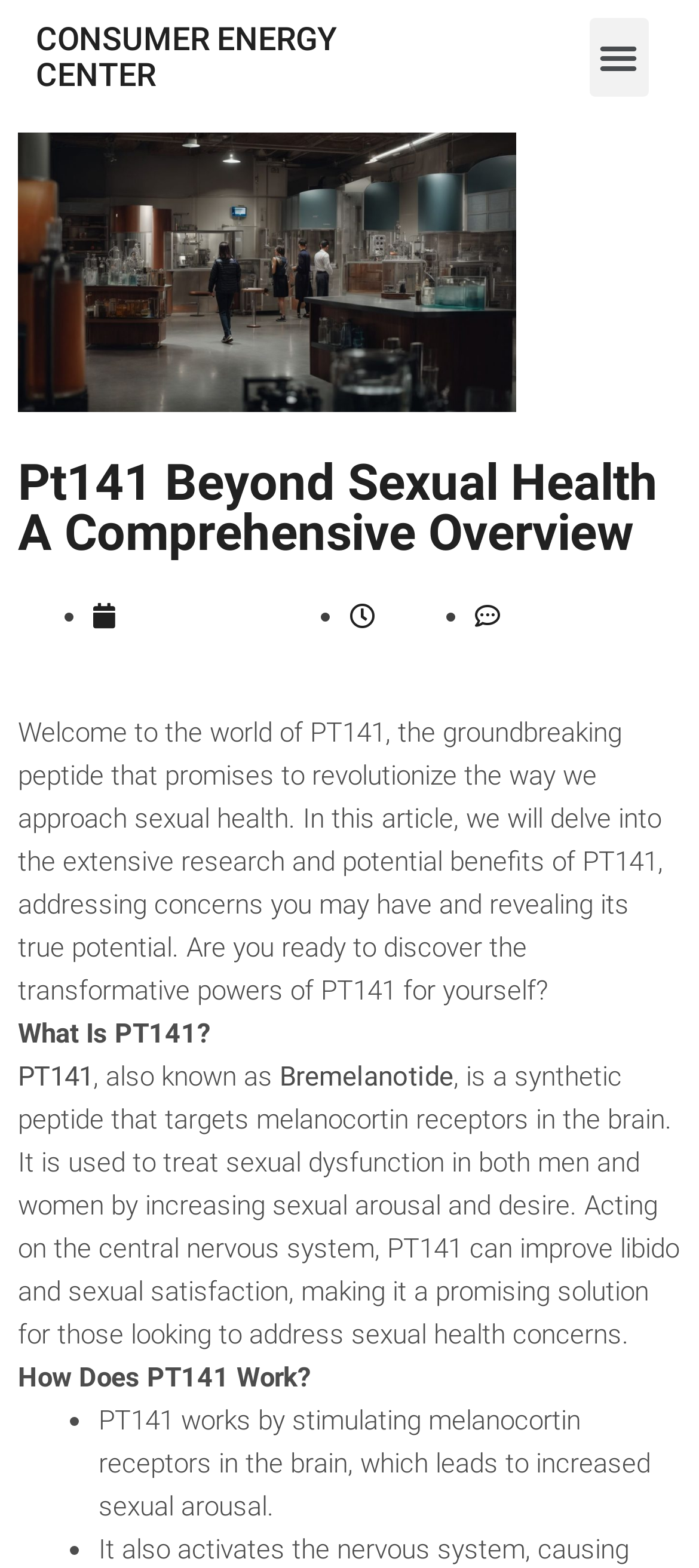Determine the bounding box coordinates (top-left x, top-left y, bottom-right x, bottom-right y) of the UI element described in the following text: Humulin n price

None